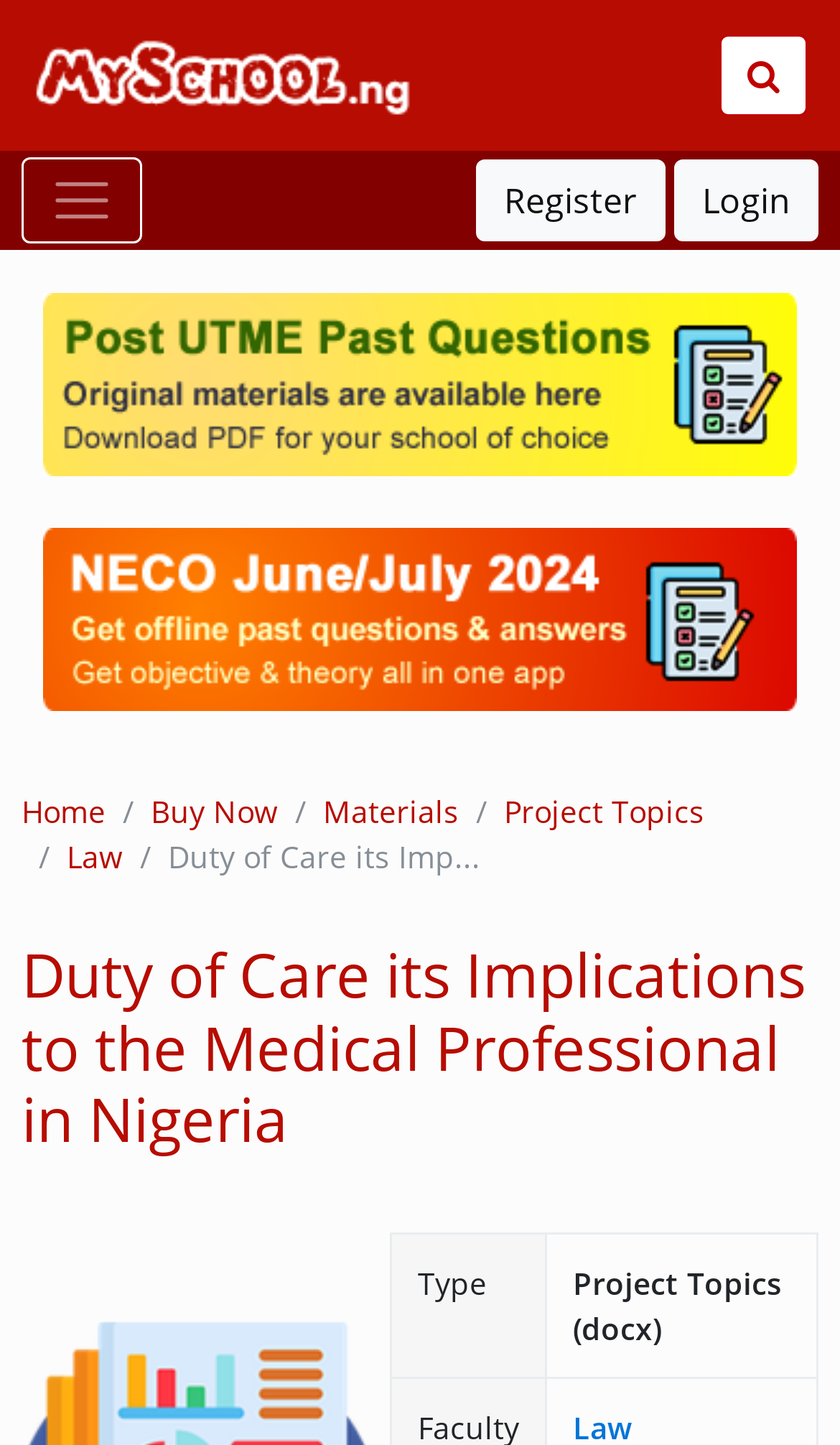Using the elements shown in the image, answer the question comprehensively: How many links are there in the top navigation bar?

I counted the links in the top navigation bar, which are 'Register', 'Login', 'Home', 'Buy Now', and 'Materials', and found that there are 5 links in total.